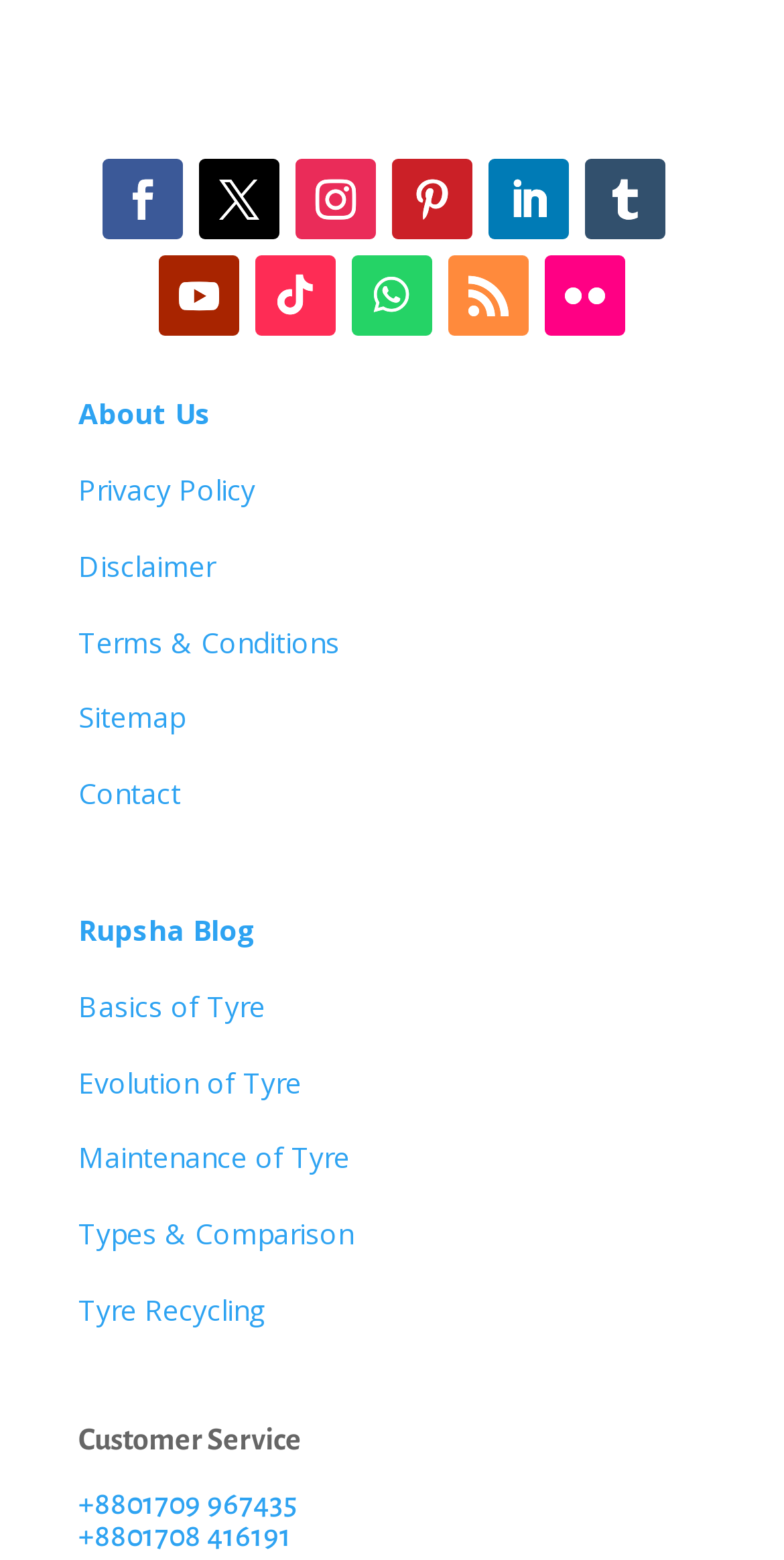What type of content is available in the 'Rupsha Blog' section?
Based on the image, provide your answer in one word or phrase.

Blog posts